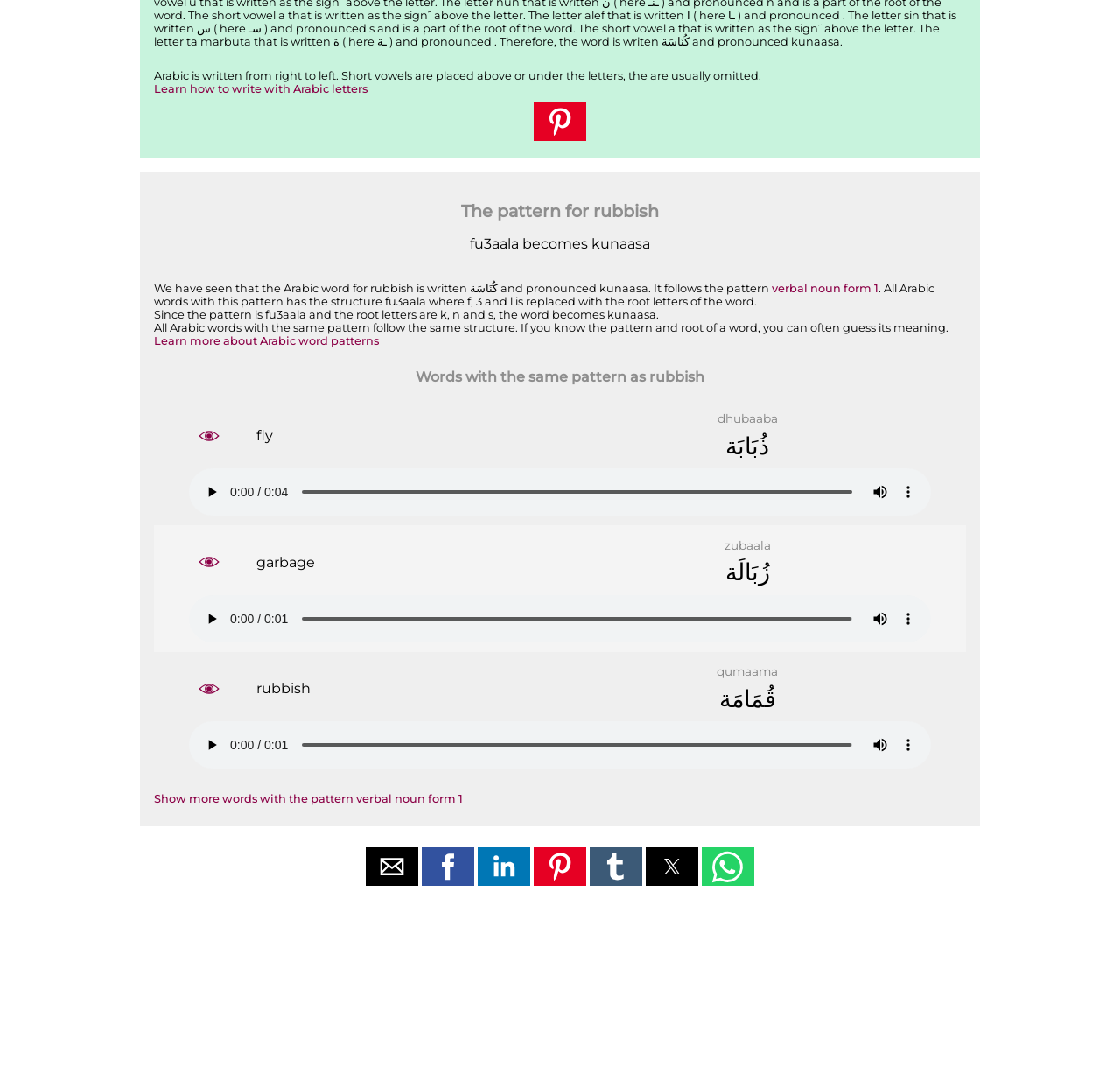What is the direction of Arabic writing?
Using the image, answer in one word or phrase.

Right to left